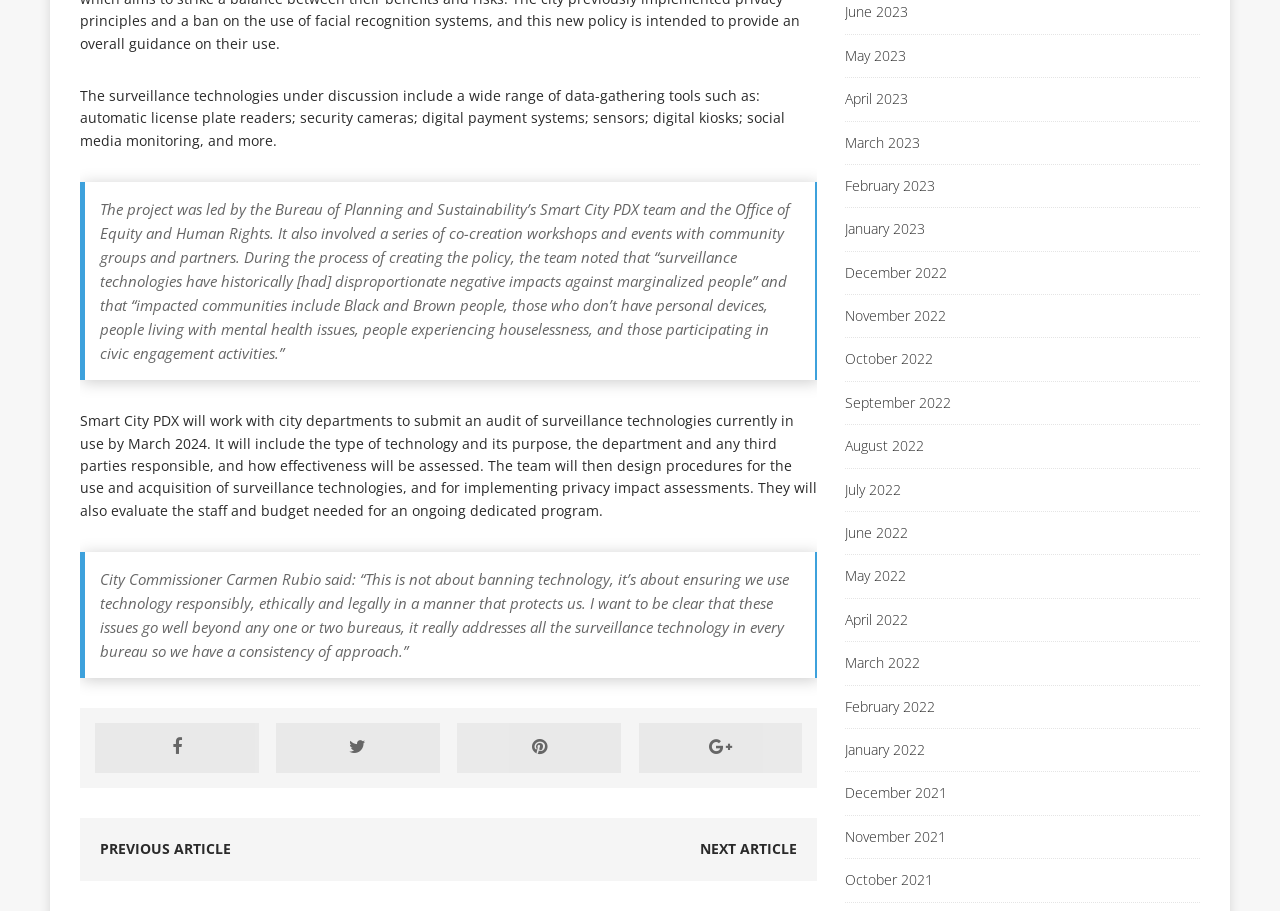Provide the bounding box coordinates of the area you need to click to execute the following instruction: "Click on the 'NEXT ARTICLE' link".

[0.547, 0.921, 0.623, 0.942]